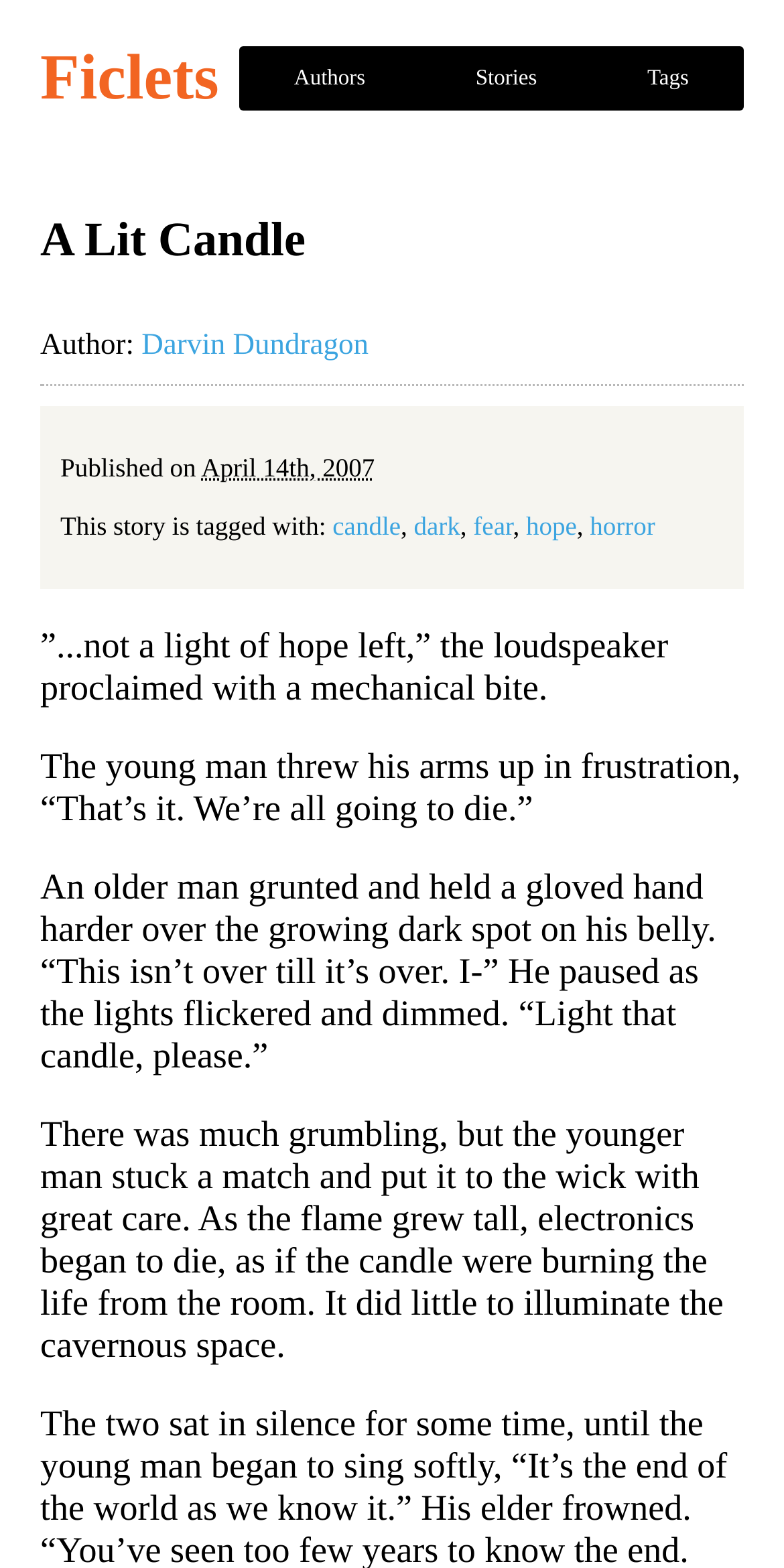Locate the bounding box coordinates of the area where you should click to accomplish the instruction: "go to Stories page".

[0.536, 0.029, 0.755, 0.07]